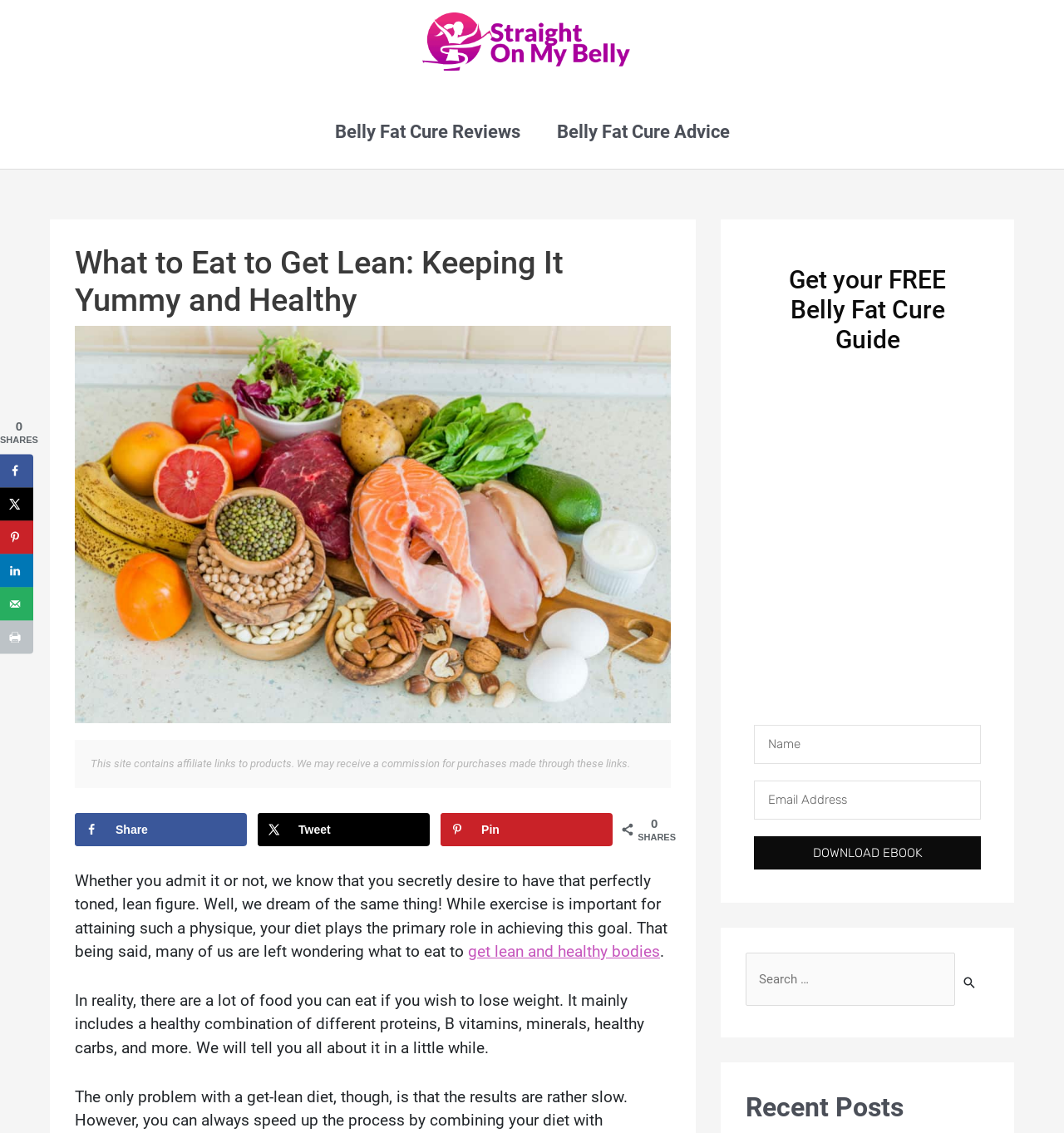What is the primary role in achieving a lean figure?
Look at the screenshot and respond with one word or a short phrase.

Diet